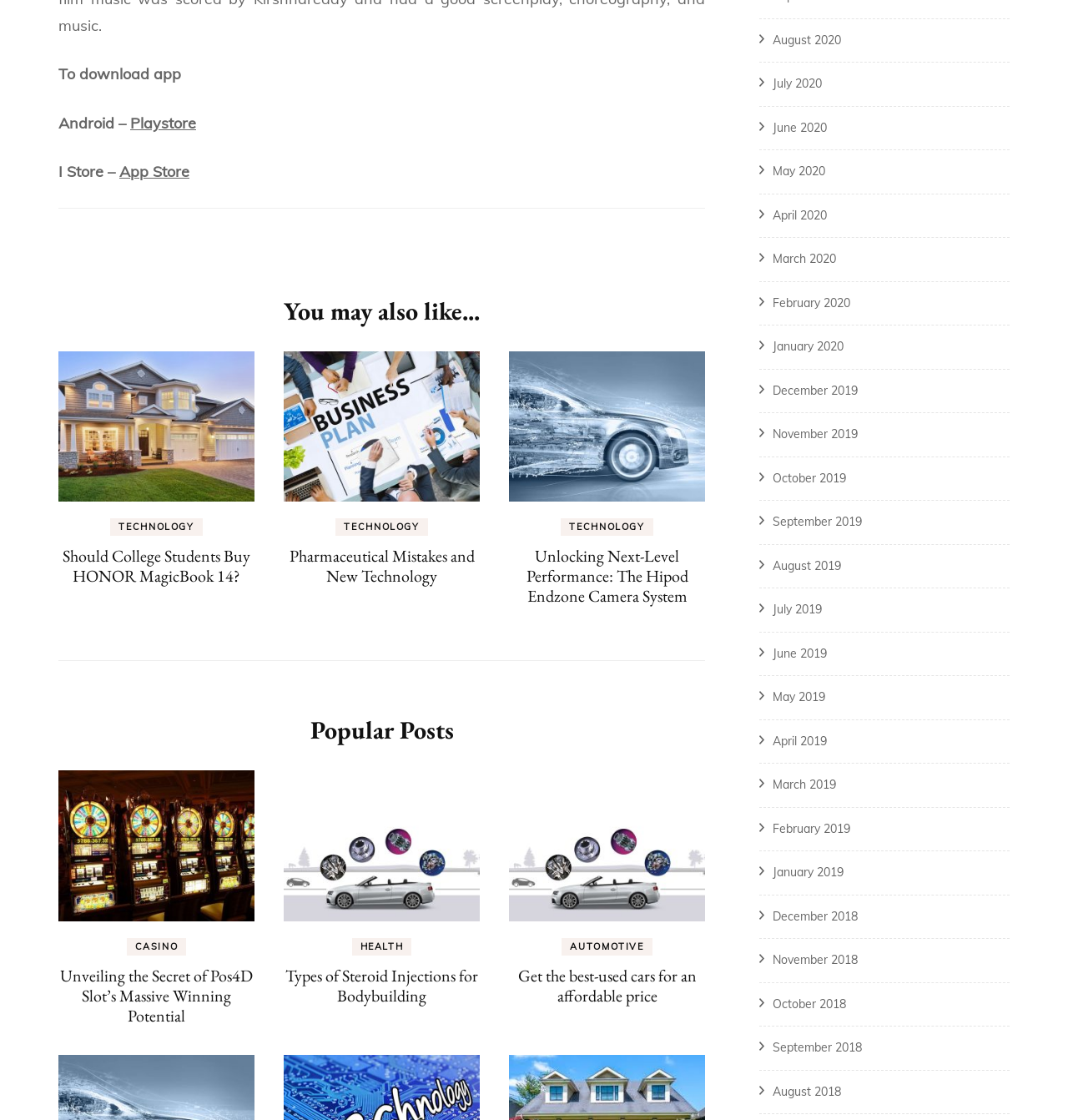How many months are listed in the archive section? Using the information from the screenshot, answer with a single word or phrase.

24